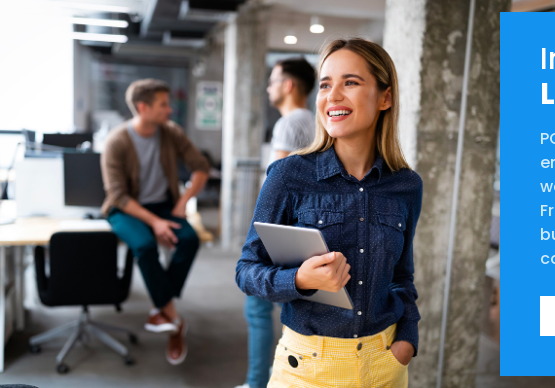Examine the image carefully and respond to the question with a detailed answer: 
How many people are in the background?

According to the caption, there are two men engaging in conversation in the background, which further illustrates the dynamic and collaborative atmosphere of the environment.